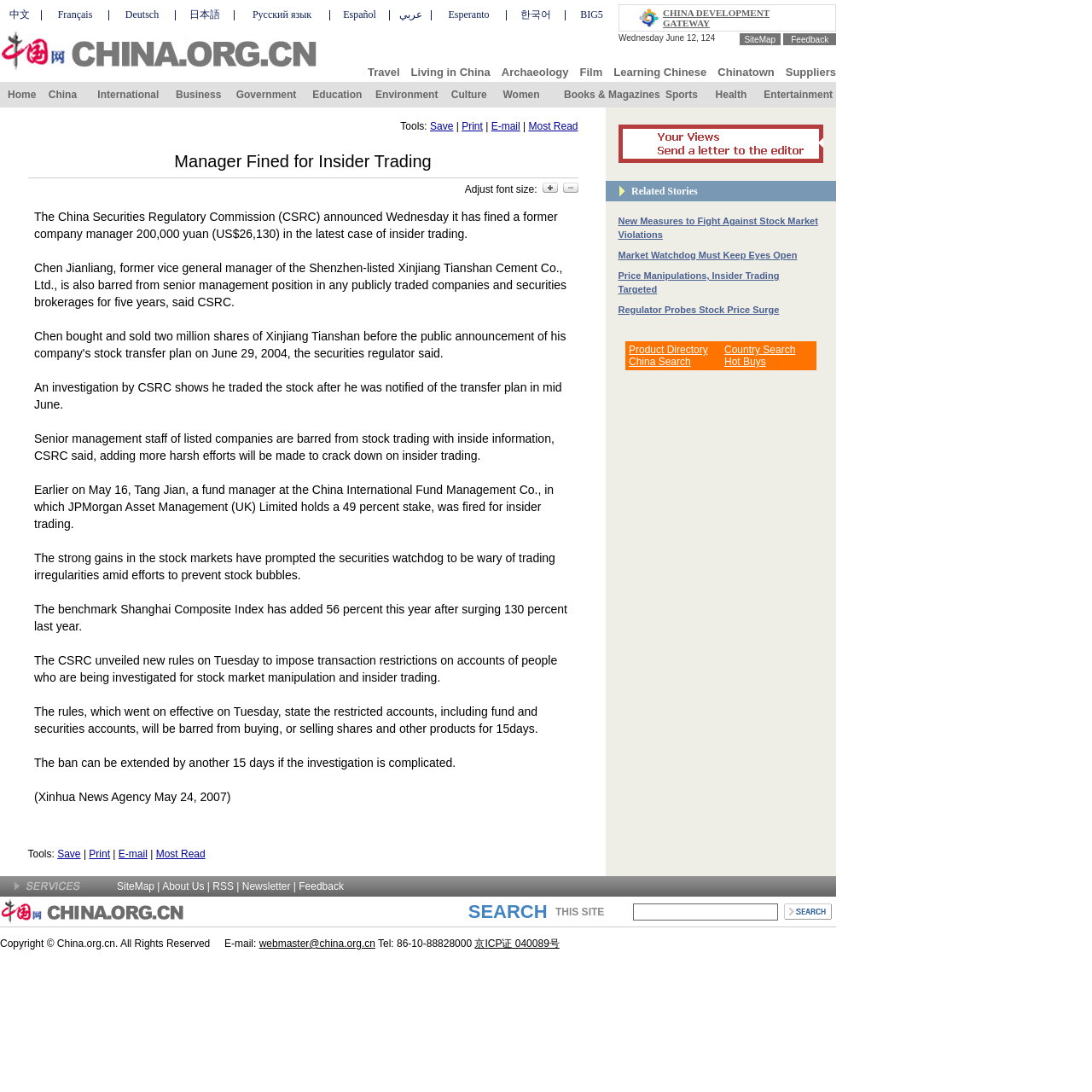Provide a thorough description of this webpage.

The webpage is divided into two main sections. At the top, there is a language selection bar with 12 options, including Chinese, French, German, Japanese, Russian, Spanish, Arabic, Esperanto, Korean, and BIG5. Each language option is accompanied by a small flag icon. To the right of the language selection bar is the title "CHINA DEVELOPMENT GATEWAY".

Below the language selection bar, there is a row of links and an image. The links include "SiteMap", "Feedback", "Travel", "Living in China", "Archaeology", "Film", "Learning Chinese", "Chinatown", and "Suppliers". The image is located to the left of the links.

The main content of the webpage is not explicitly described in the provided accessibility tree, but it appears to be related to the news article "Manager Fined for Insider Trading" based on the meta description.